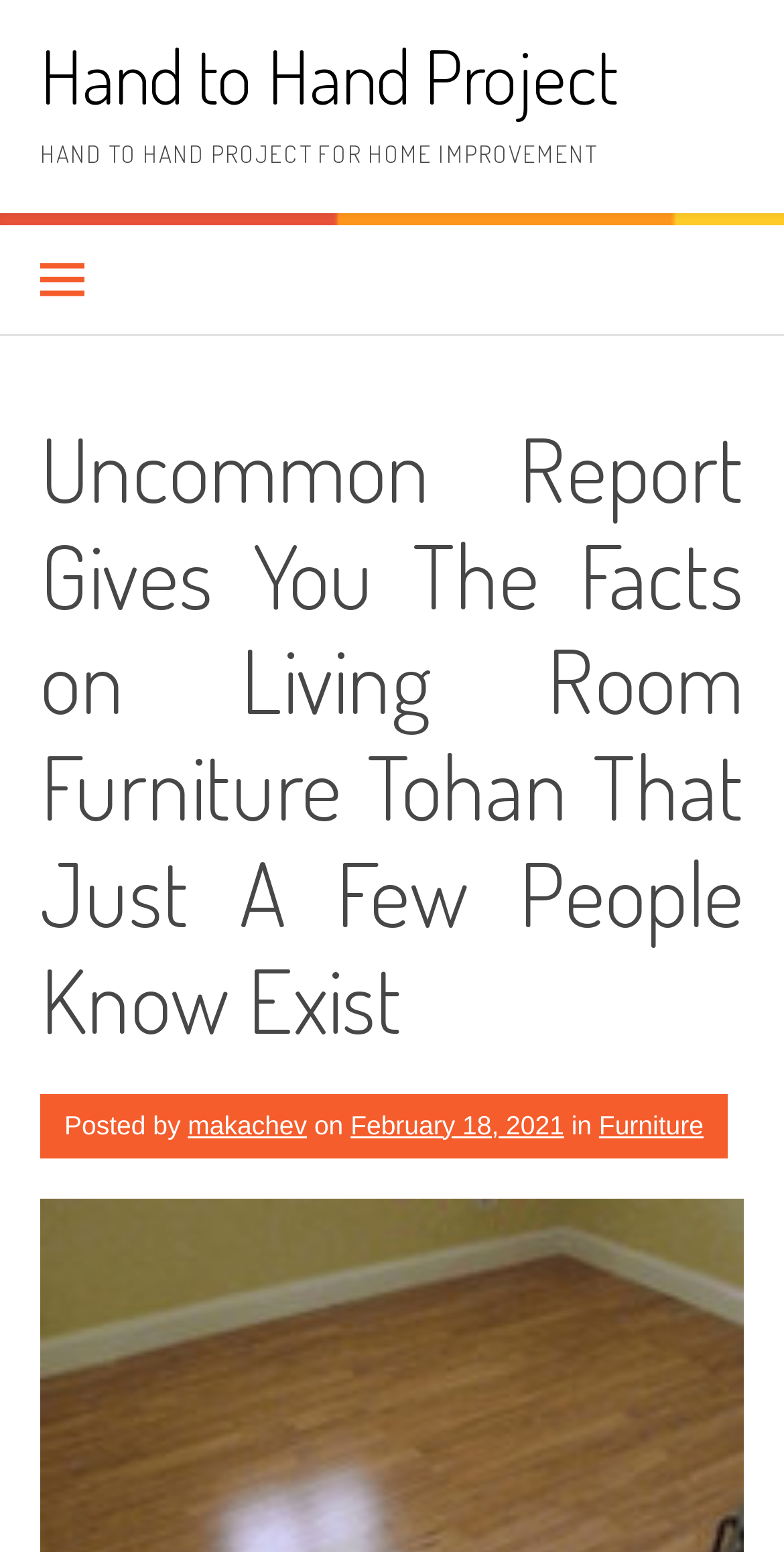From the screenshot, find the bounding box of the UI element matching this description: "February 18, 2021". Supply the bounding box coordinates in the form [left, top, right, bottom], each a float between 0 and 1.

[0.447, 0.715, 0.72, 0.734]